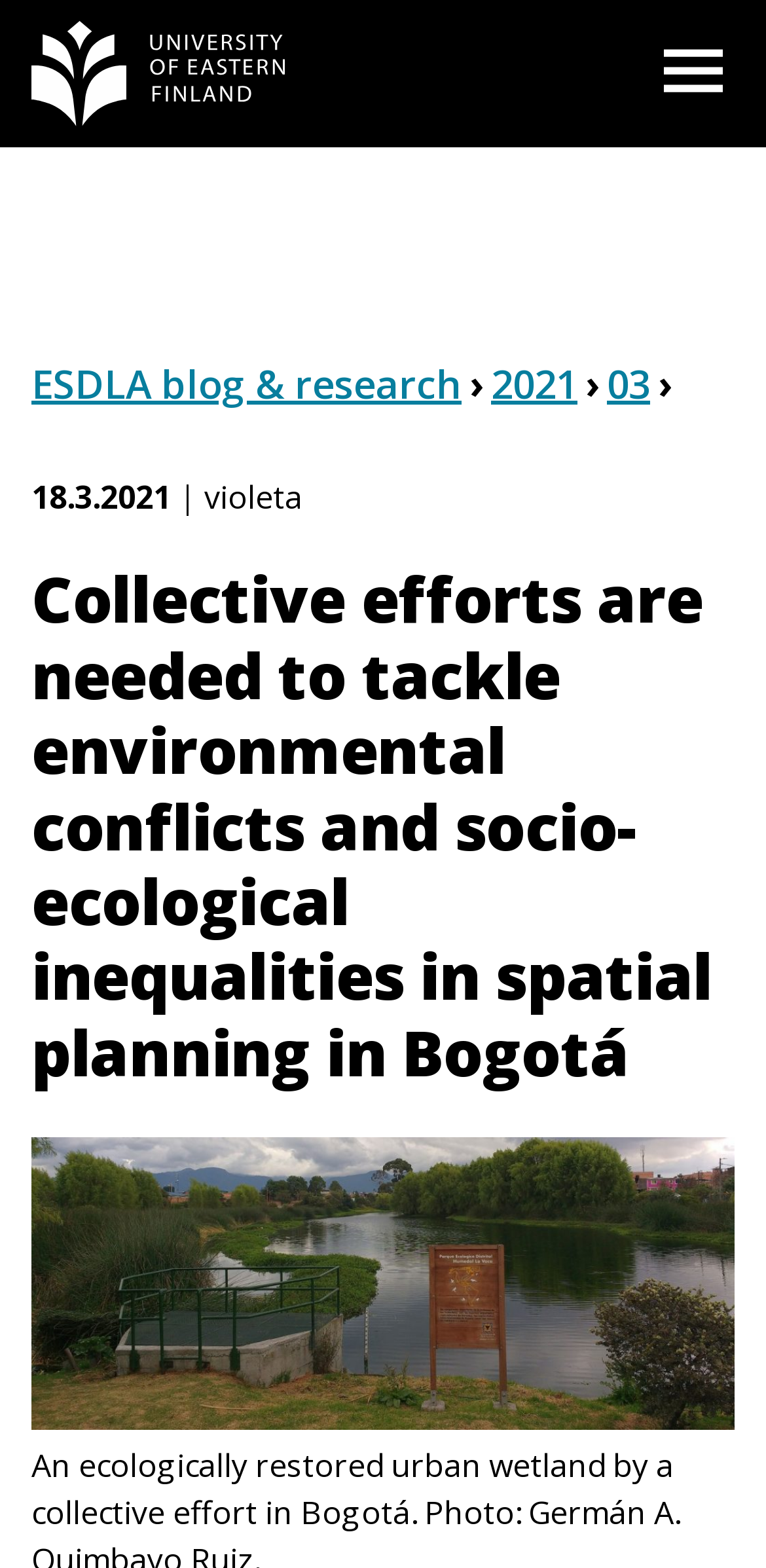Give an in-depth explanation of the webpage layout and content.

The webpage appears to be a blog post or research article from the ESDLA blog & research platform. At the top left, there is a link to the frontpage of the blog, accompanied by a uef-logo image. On the top right, there is a button to open the menu, which is currently not expanded. 

Below the top section, there are three links: "Home", "About ESDLA", and "How to post?", each accompanied by an image. These links are aligned to the right side of the page.

Underneath these links, there is a navigation section with a breadcrumb trail, showing the path "ESDLA blog & research" > "2021" > "03". The date "18.3.2021" is displayed, followed by the author's name "violeta".

The main content of the page is a heading that reads "Collective efforts are needed to tackle environmental conflicts and socio-ecological inequalities in spatial planning in Bogotá". Below the heading, there is an image of an ecologically restored urban wetland in Bogotá, with a caption describing the photo. The image takes up most of the page's width.